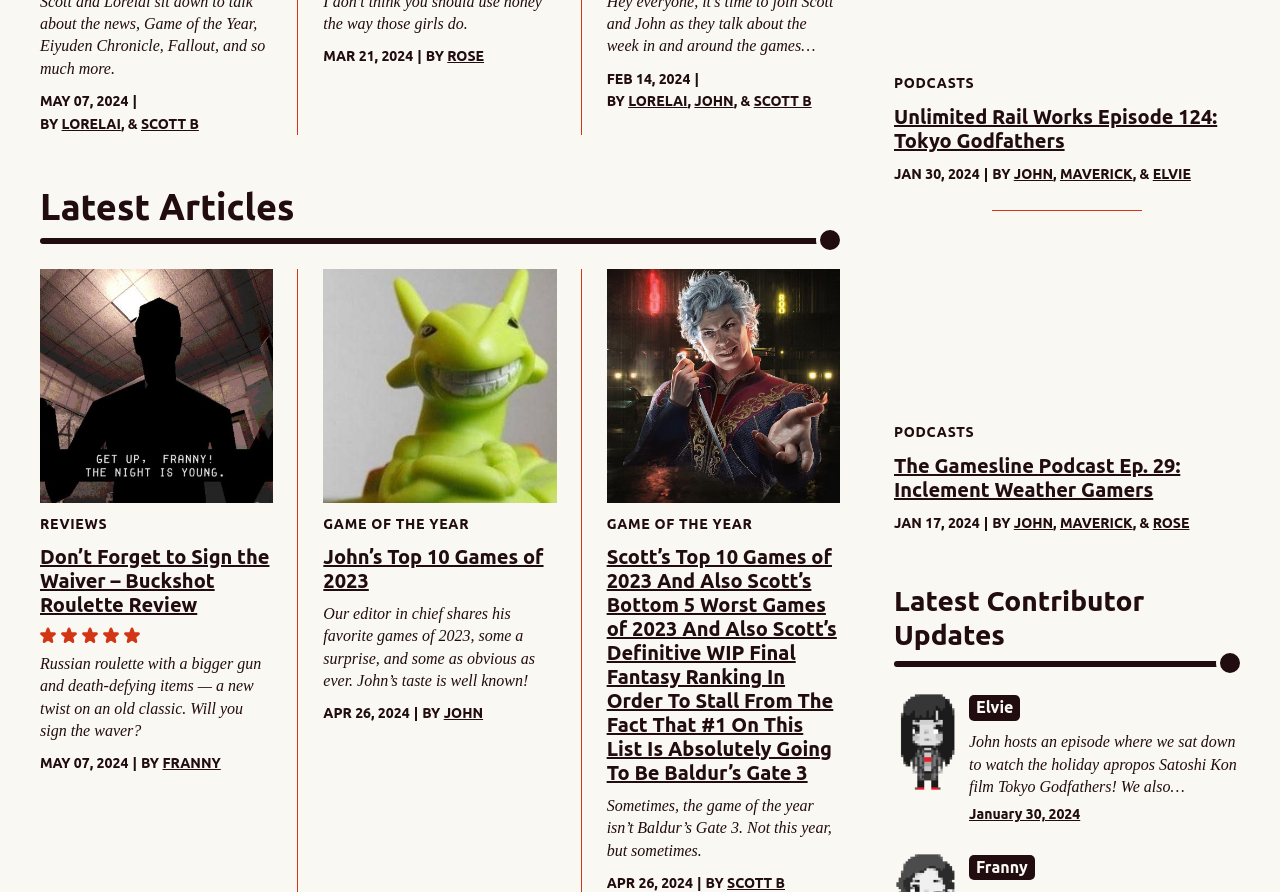Please specify the bounding box coordinates for the clickable region that will help you carry out the instruction: "Check the updates from contributor 'Elvie'".

[0.757, 0.78, 0.797, 0.808]